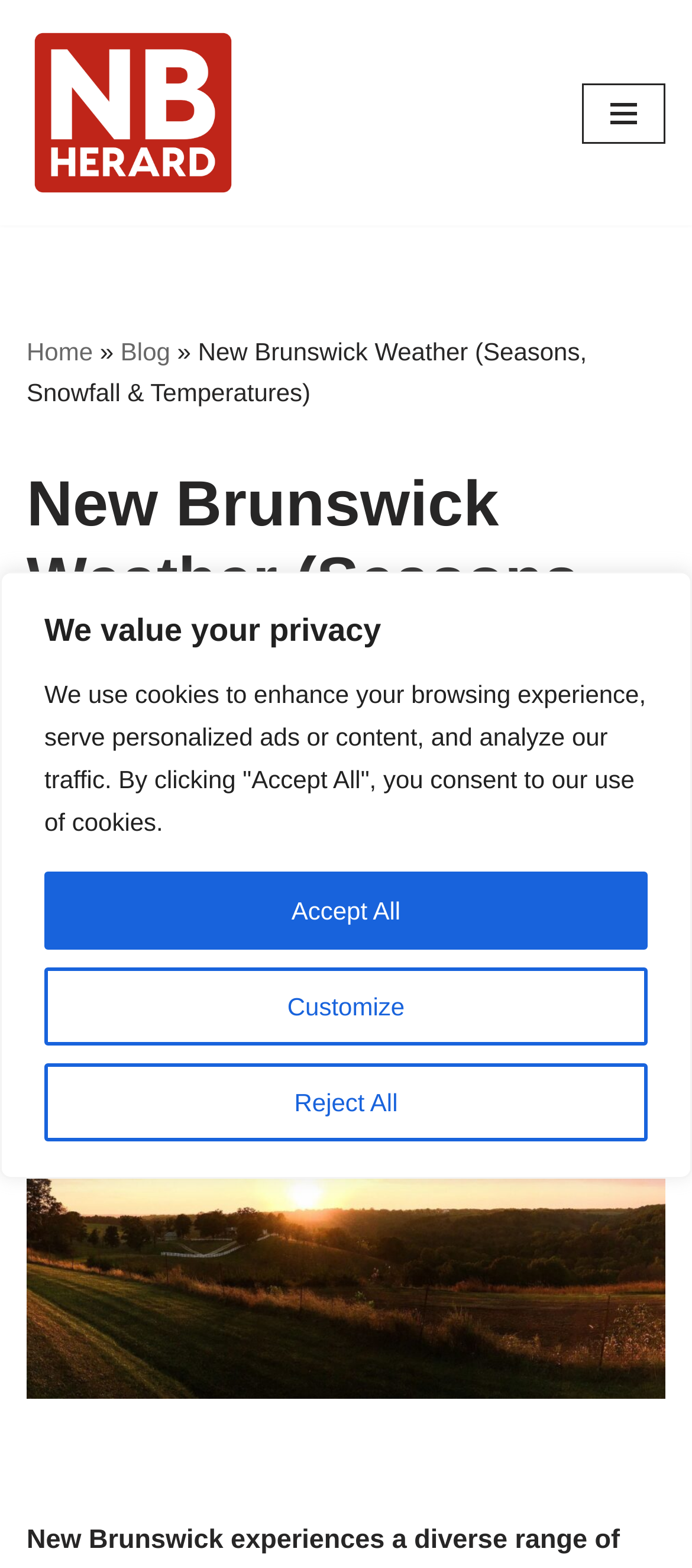Use a single word or phrase to answer the question:
What is the main topic of the webpage?

New Brunswick Weather